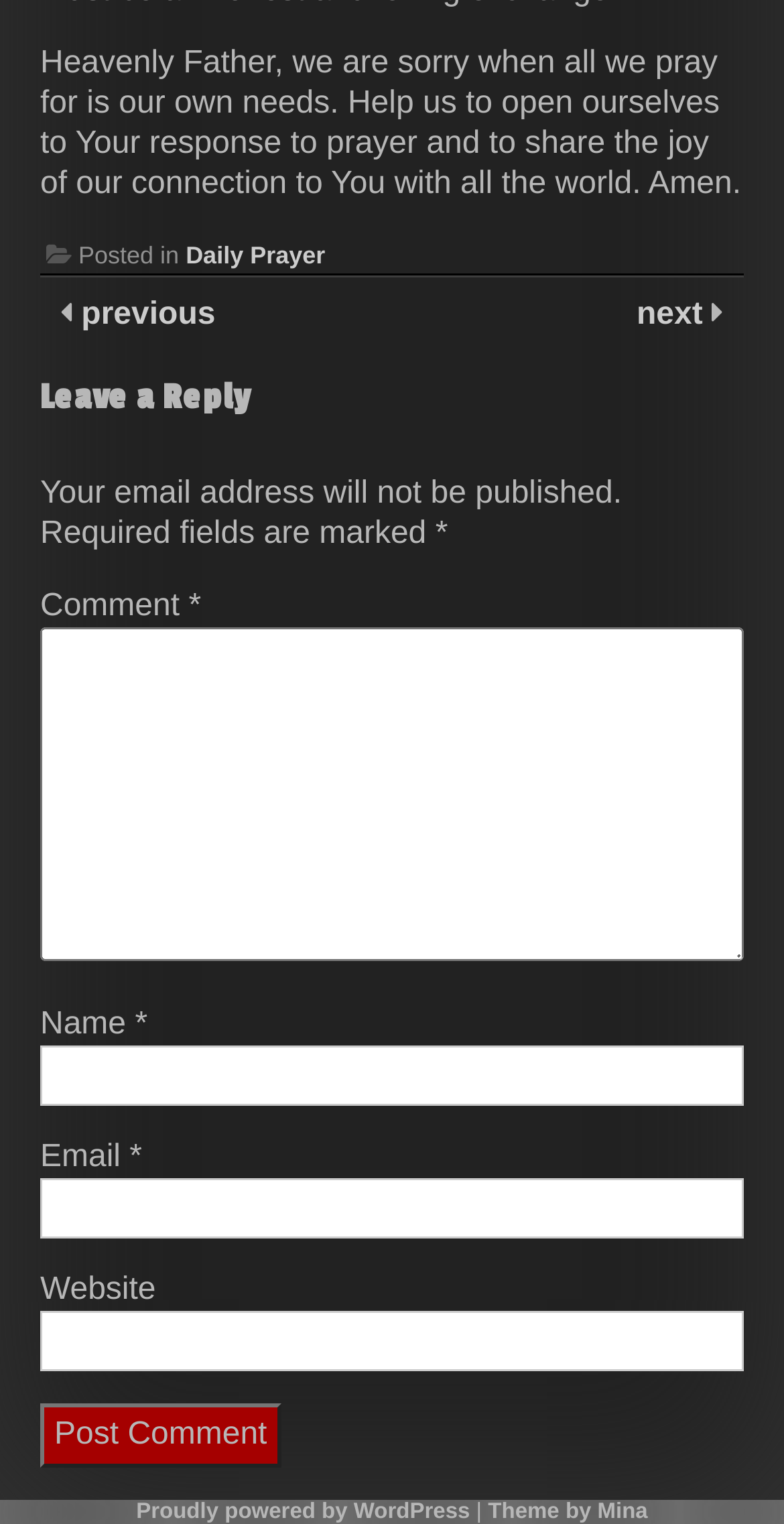Locate the bounding box coordinates of the area where you should click to accomplish the instruction: "Click on the 'Daily Prayer' link".

[0.237, 0.158, 0.415, 0.177]